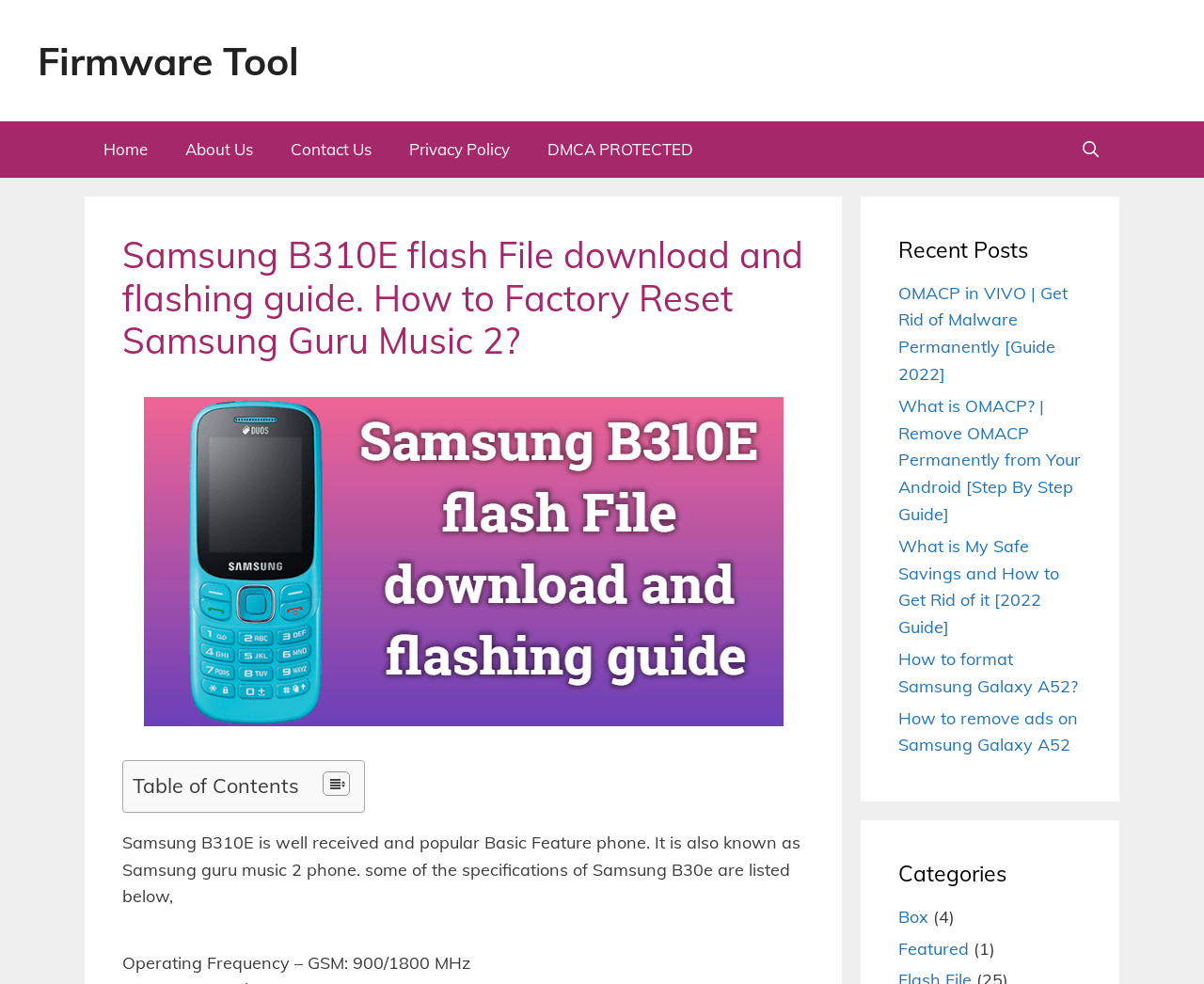Could you indicate the bounding box coordinates of the region to click in order to complete this instruction: "Search for something".

[0.881, 0.124, 0.93, 0.181]